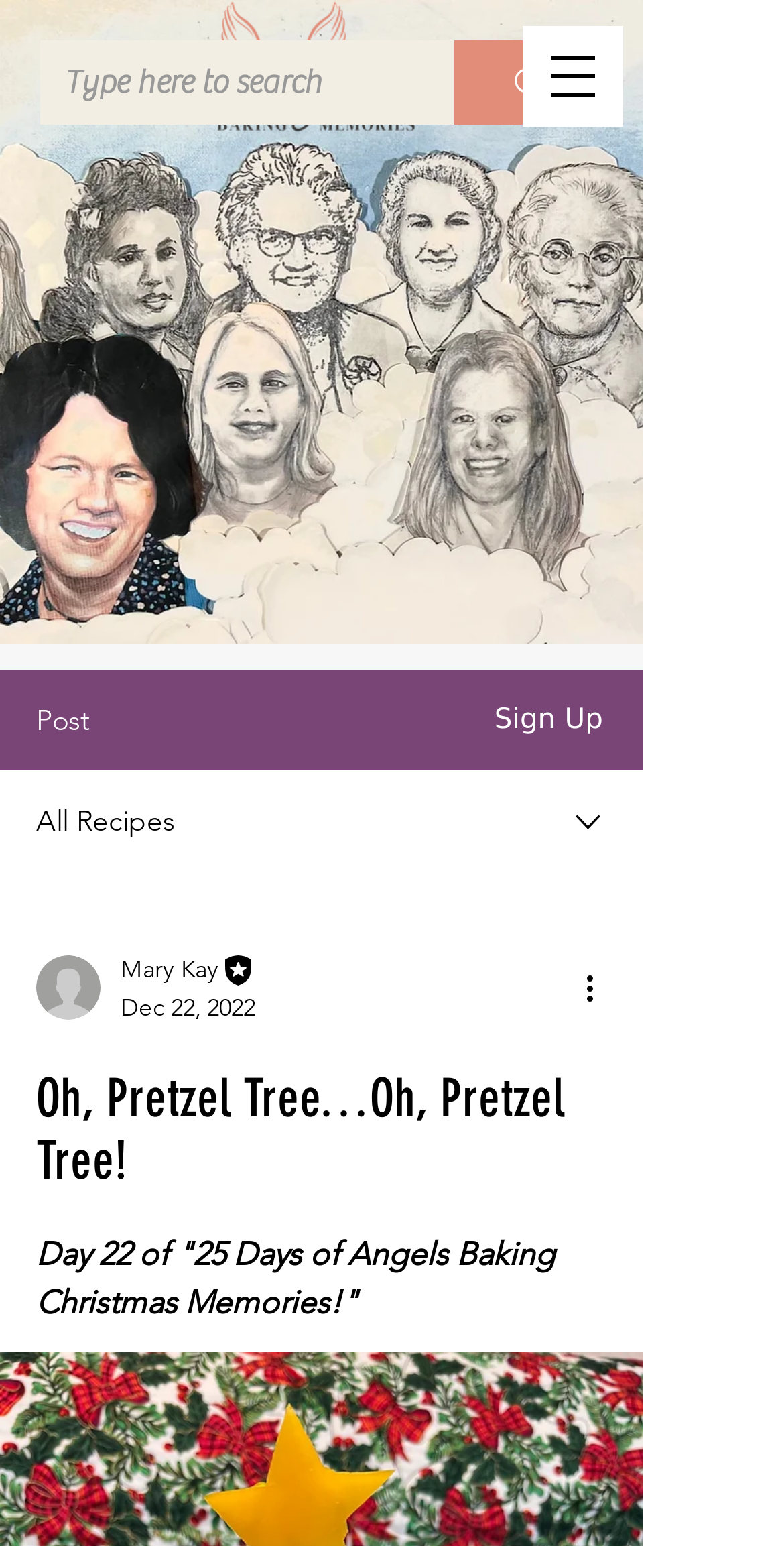Determine the bounding box coordinates for the HTML element mentioned in the following description: "aria-label="Type here to search"". The coordinates should be a list of four floats ranging from 0 to 1, represented as [left, top, right, bottom].

[0.578, 0.026, 0.769, 0.081]